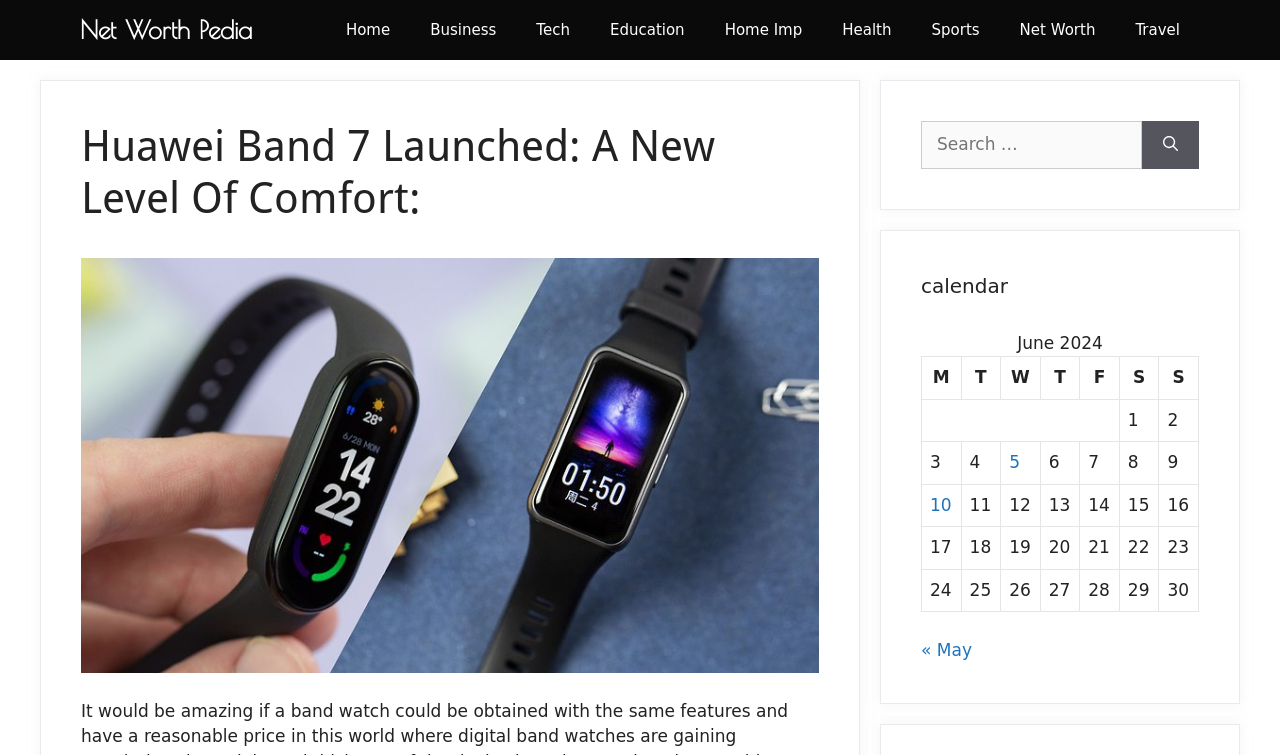How many grid cells are in the first row of the calendar?
Look at the image and answer the question using a single word or phrase.

7